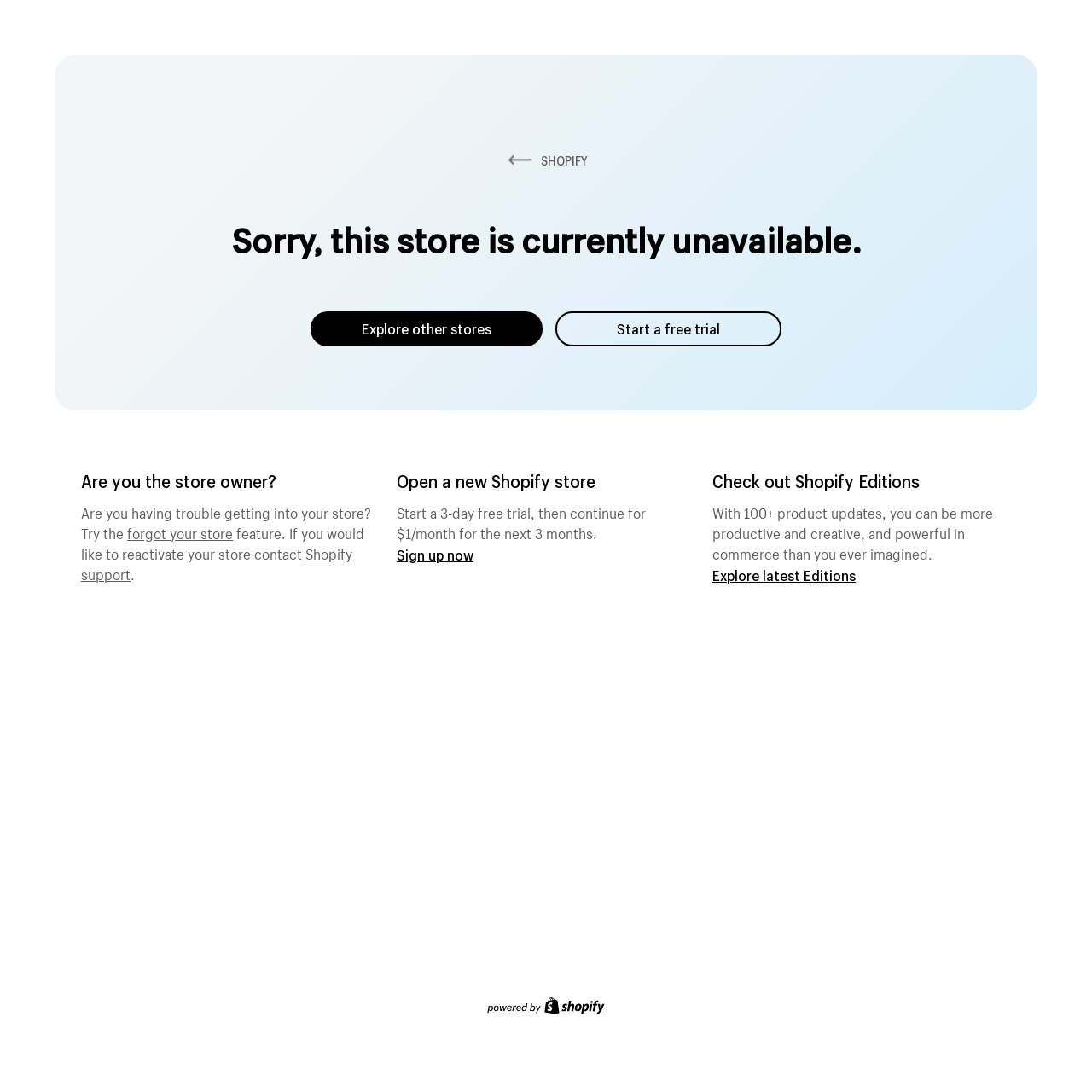What is the principal heading displayed on the webpage?

Sorry, this store is currently unavailable.